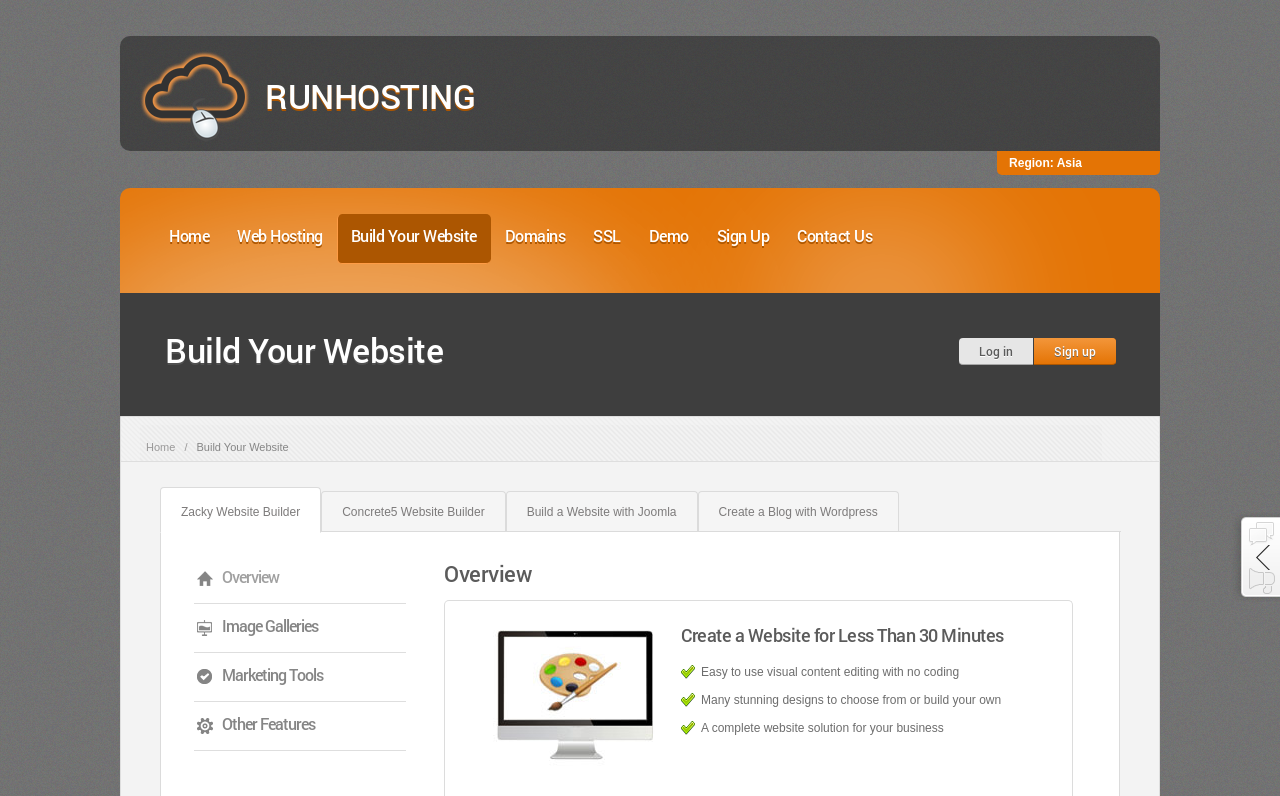Provide a one-word or short-phrase answer to the question:
What is the region selected by default?

Asia